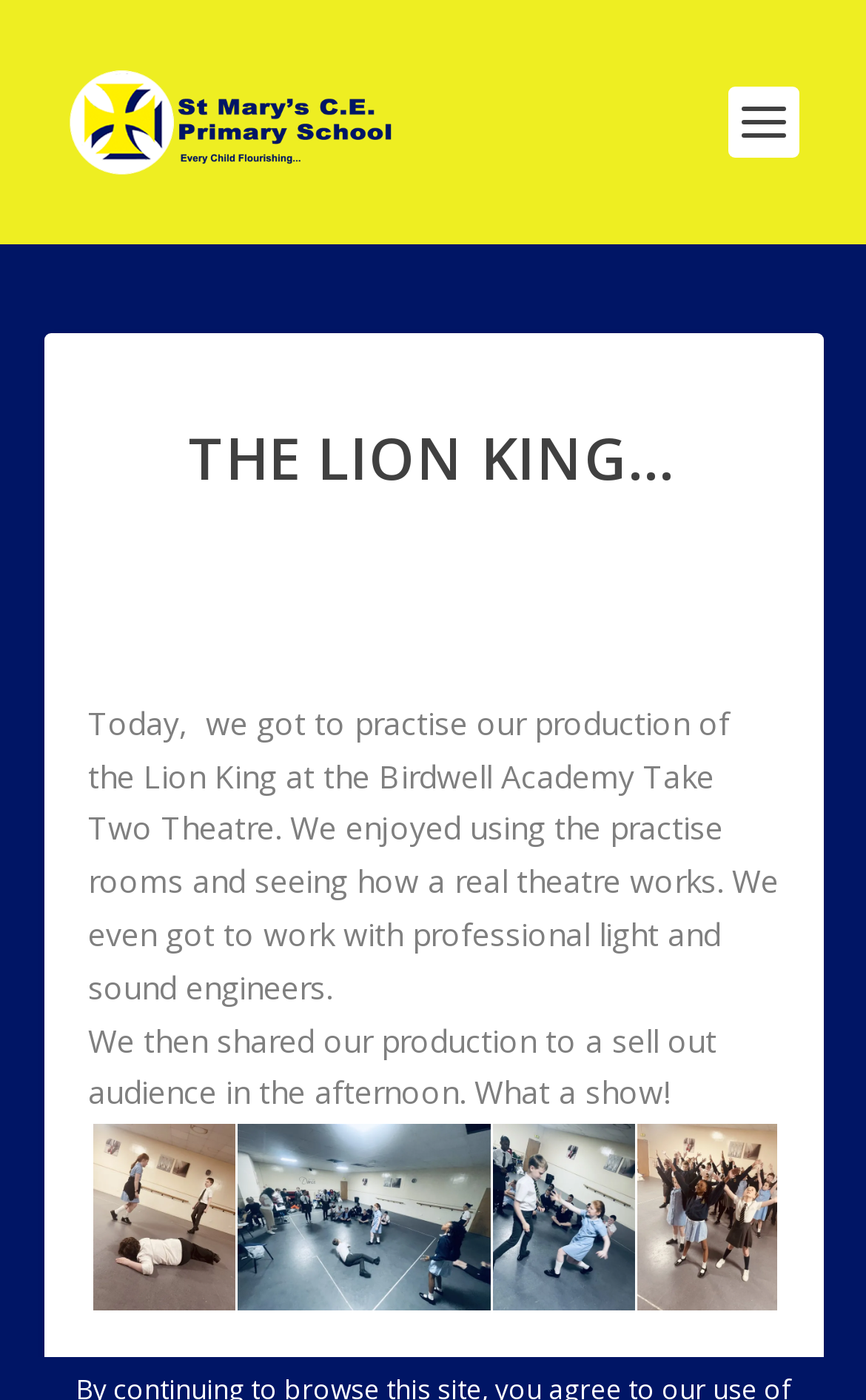Given the element description "alt="St Marys CE Primary School"", identify the bounding box of the corresponding UI element.

[0.077, 0.048, 0.462, 0.127]